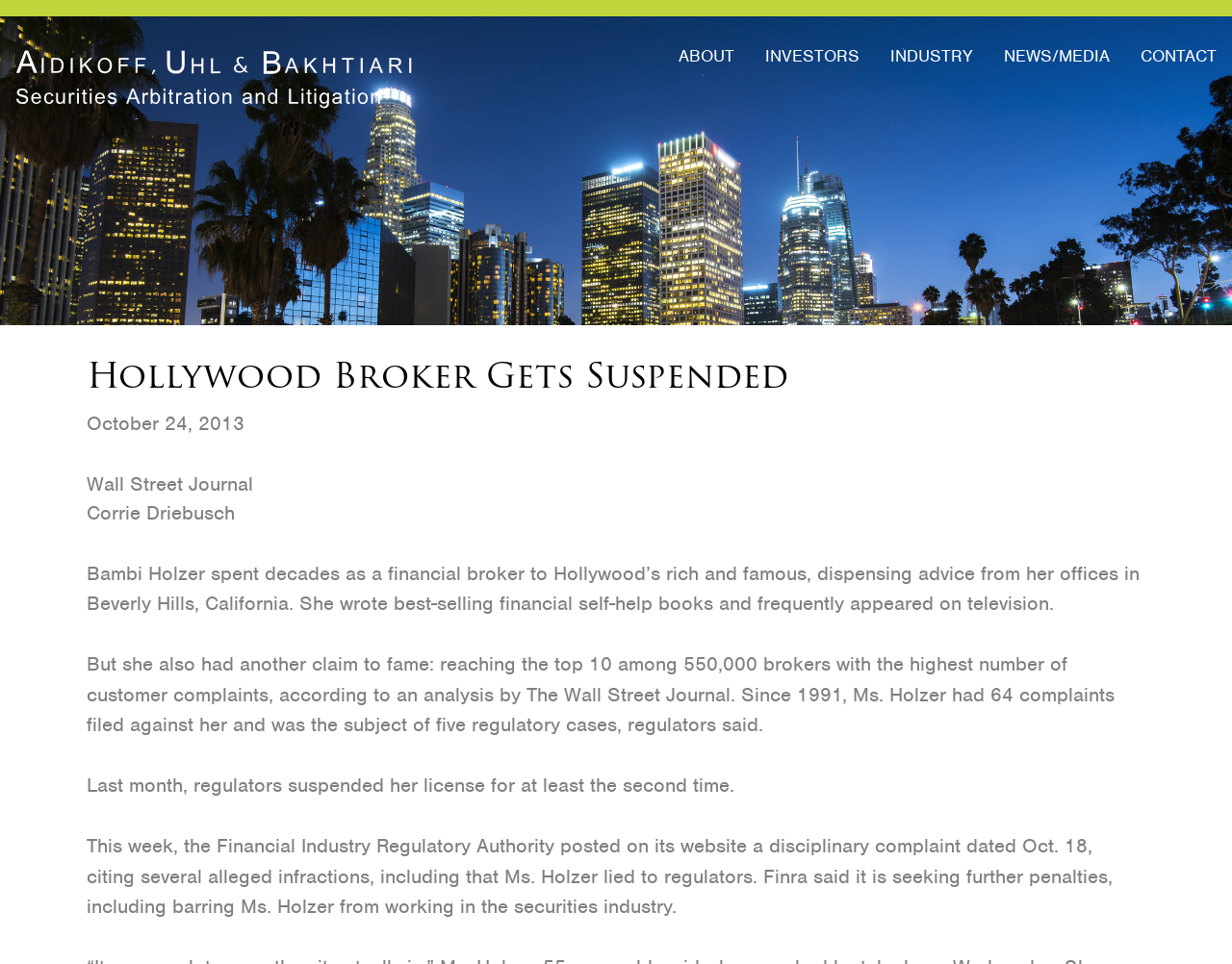Refer to the element description parent_node: ABOUT and identify the corresponding bounding box in the screenshot. Format the coordinates as (top-left x, top-left y, bottom-right x, bottom-right y) with values in the range of 0 to 1.

[0.012, 0.045, 0.339, 0.132]